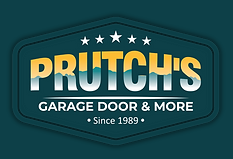Offer a detailed account of the various components present in the image.

The image features the logo of "Prutch's Garage Door & More," which prominently displays the brand name "PRUTCH'S" in bold, eye-catching typography. The words "GARAGE DOOR & MORE" are situated beneath the brand name, highlighting the services offered. The logo incorporates a color palette of deep teal, yellow, and white, with a stylized mountain silhouette in the background, evoking a sense of reliability and connection to the outdoors. Additionally, the logo proudly states "Since 1989," indicating the company's longstanding presence and experience in the garage door industry. Above the brand name, three stars add a touch of elegance and reinforce the company's standing. Overall, the design conveys professionalism and trustworthiness, making it a strong representation of the business.